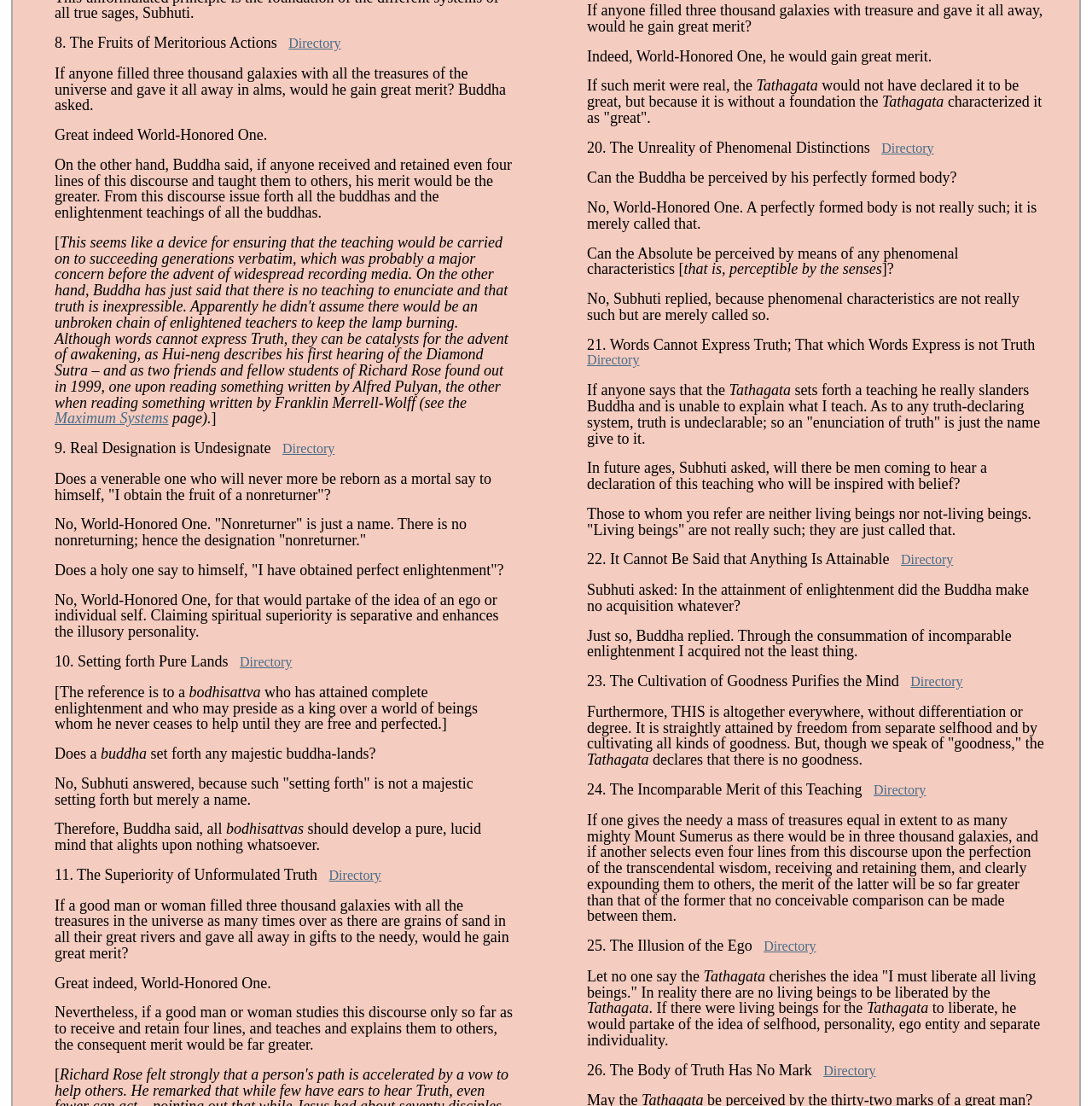Determine the bounding box coordinates of the clickable element to complete this instruction: "click Directory". Provide the coordinates in the format of four float numbers between 0 and 1, [left, top, right, bottom].

[0.22, 0.592, 0.267, 0.605]